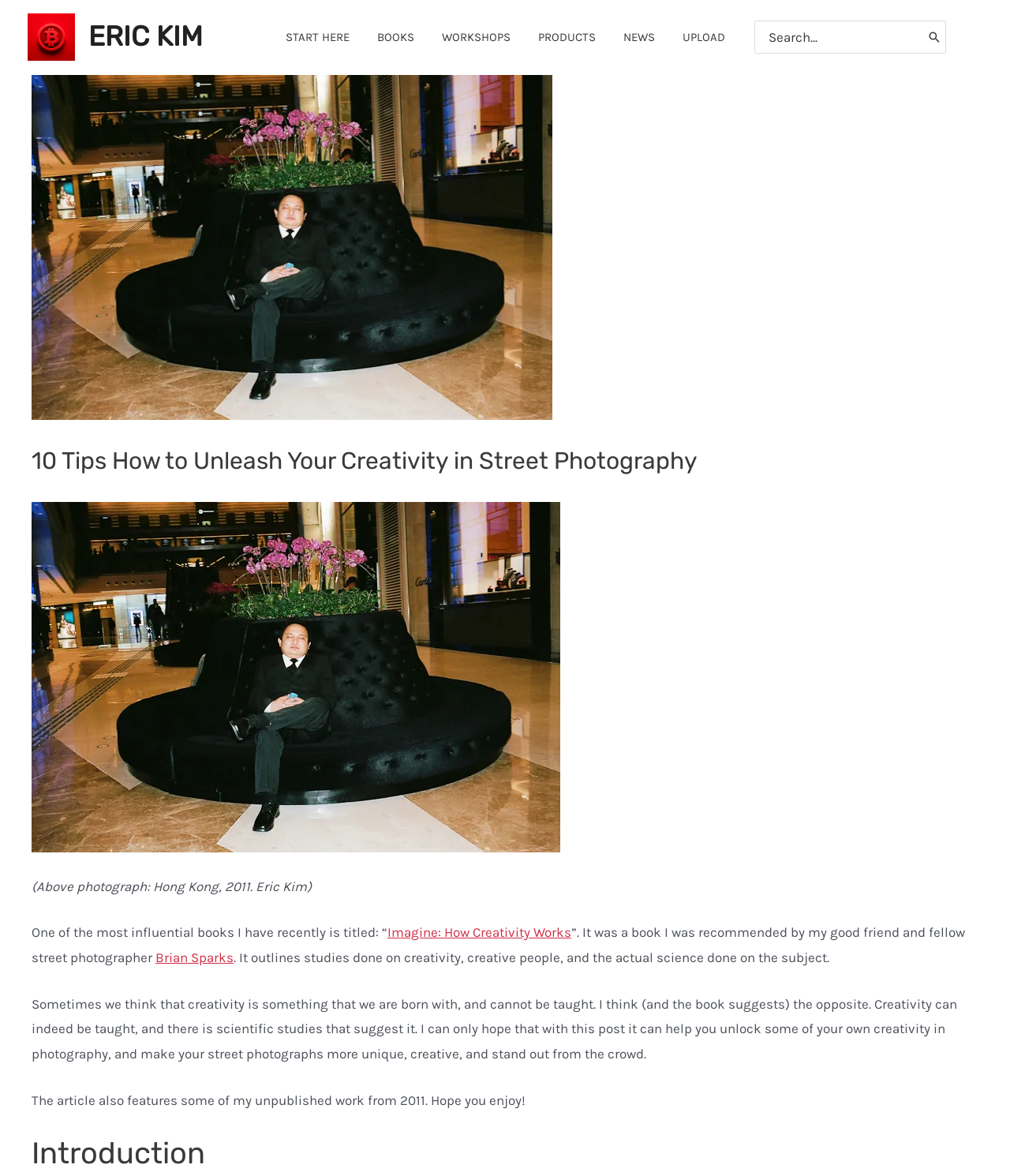Can you find the bounding box coordinates for the element that needs to be clicked to execute this instruction: "Visit Eric Kim's homepage"? The coordinates should be given as four float numbers between 0 and 1, i.e., [left, top, right, bottom].

[0.088, 0.017, 0.201, 0.045]